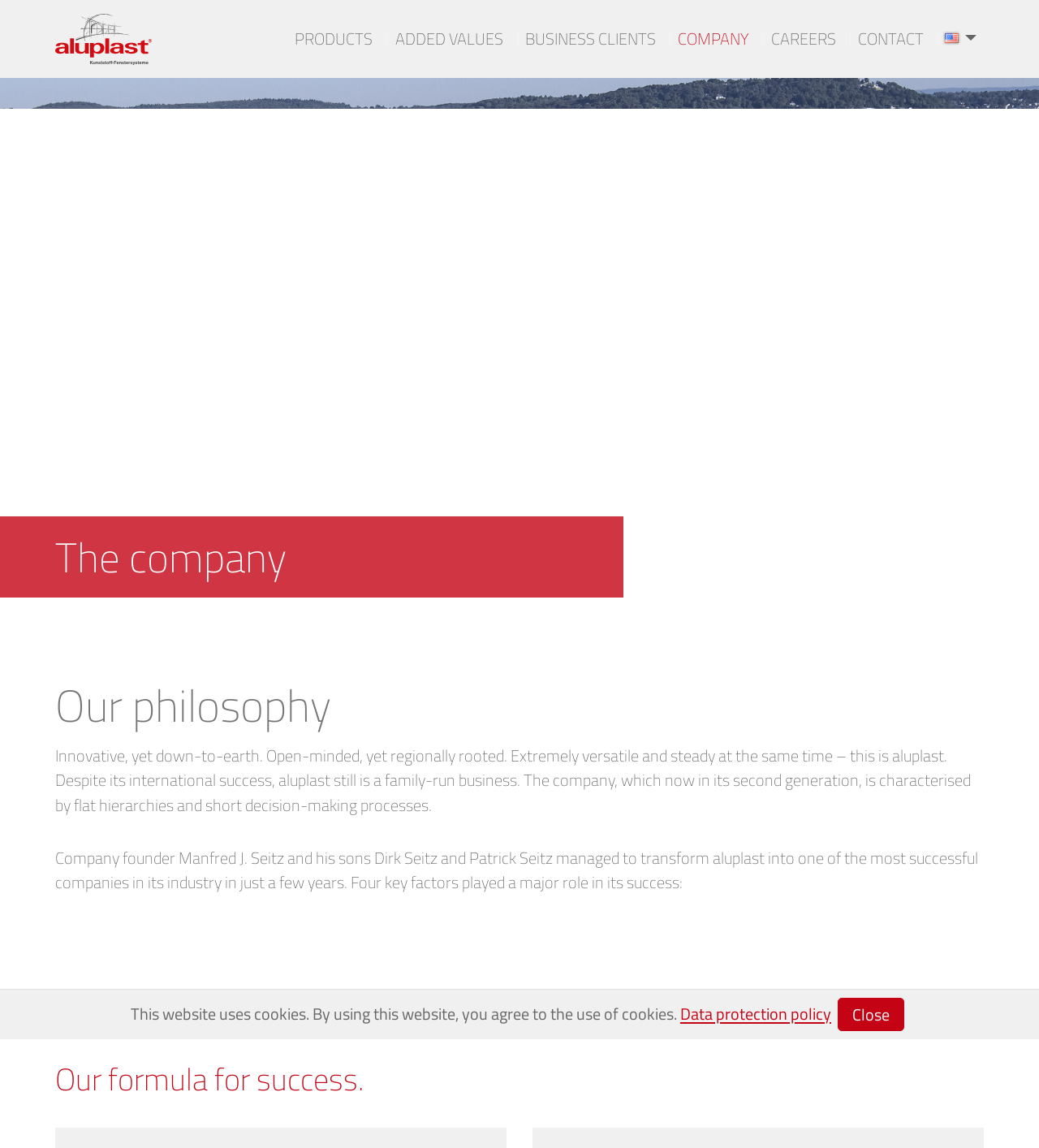Predict the bounding box coordinates of the UI element that matches this description: "parent_node: PRODUCTS title="Back to home"". The coordinates should be in the format [left, top, right, bottom] with each value between 0 and 1.

[0.053, 0.011, 0.146, 0.057]